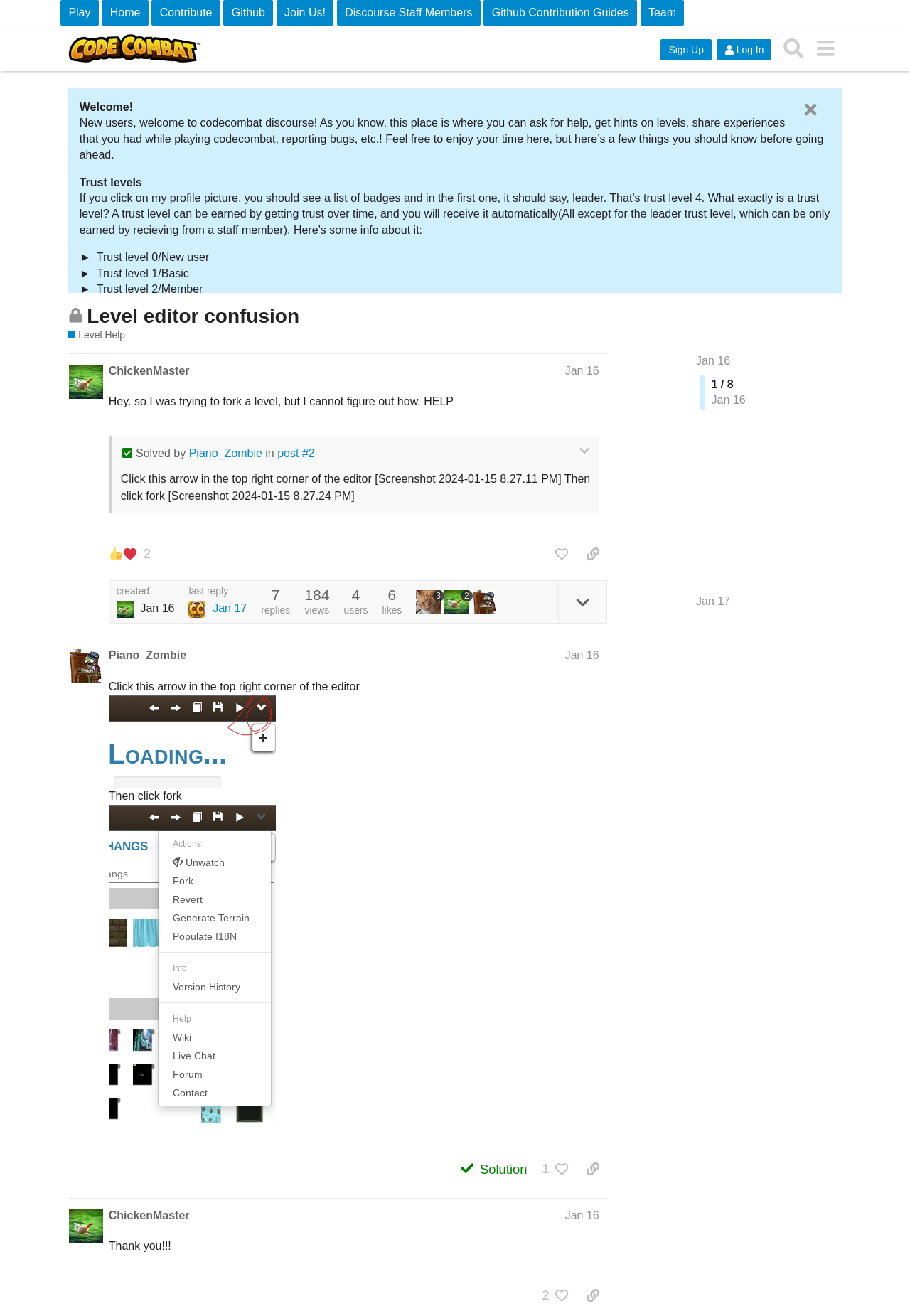Create a detailed narrative of the webpage’s visual and textual elements.

This webpage is a forum discussion page, specifically the "Level Help" section of the CodeCombat Discourse. At the top, there are several links, including "Play", "Home", "Contribute", "Github", "Join Us!", and "Discourse Staff Members". Below these links, there is a header section with a logo and a search bar.

The main content of the page is a welcome message and a set of rules for the forum. The welcome message explains that this is a place for users to ask for help, share experiences, and report bugs. It also mentions that there are trust levels that can be earned by getting trust over time.

The rules section lists several rules that users must follow, including not swearing or cursing, not spamming, not posting NSFW content, not stealing code, and not sharing exploits. There are also rules about necroposting, creating junk threads, and not lowering someone's status.

Throughout the rules section, there are several disclosure triangles that can be expanded to reveal more information about each rule. There are also several list markers ("•") that separate each rule.

At the bottom of the page, there is a button to sign up and a button to log in. There is also a search bar and a menu button with a popup menu.